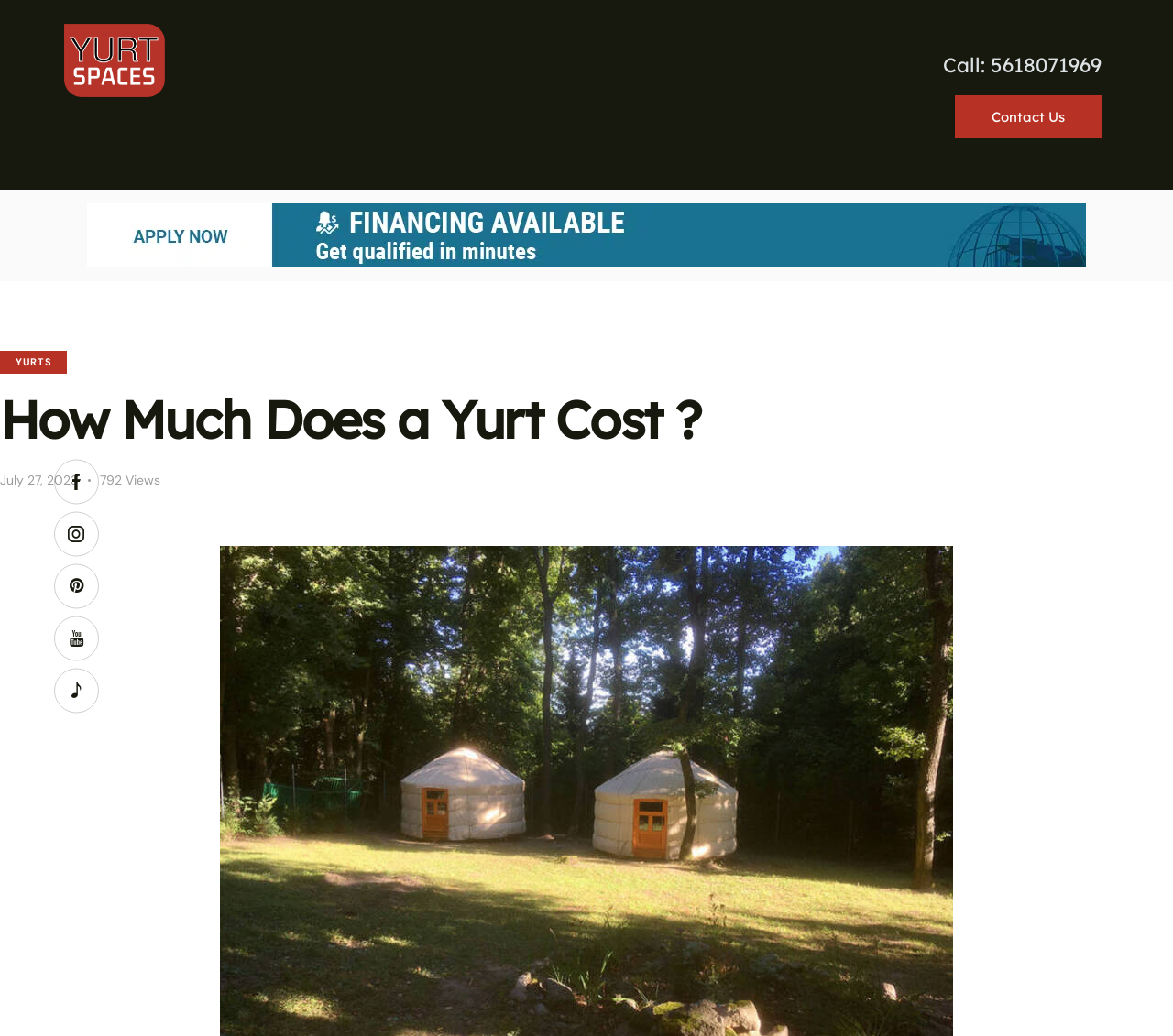Identify the title of the webpage and provide its text content.

How Much Does a Yurt Cost ?